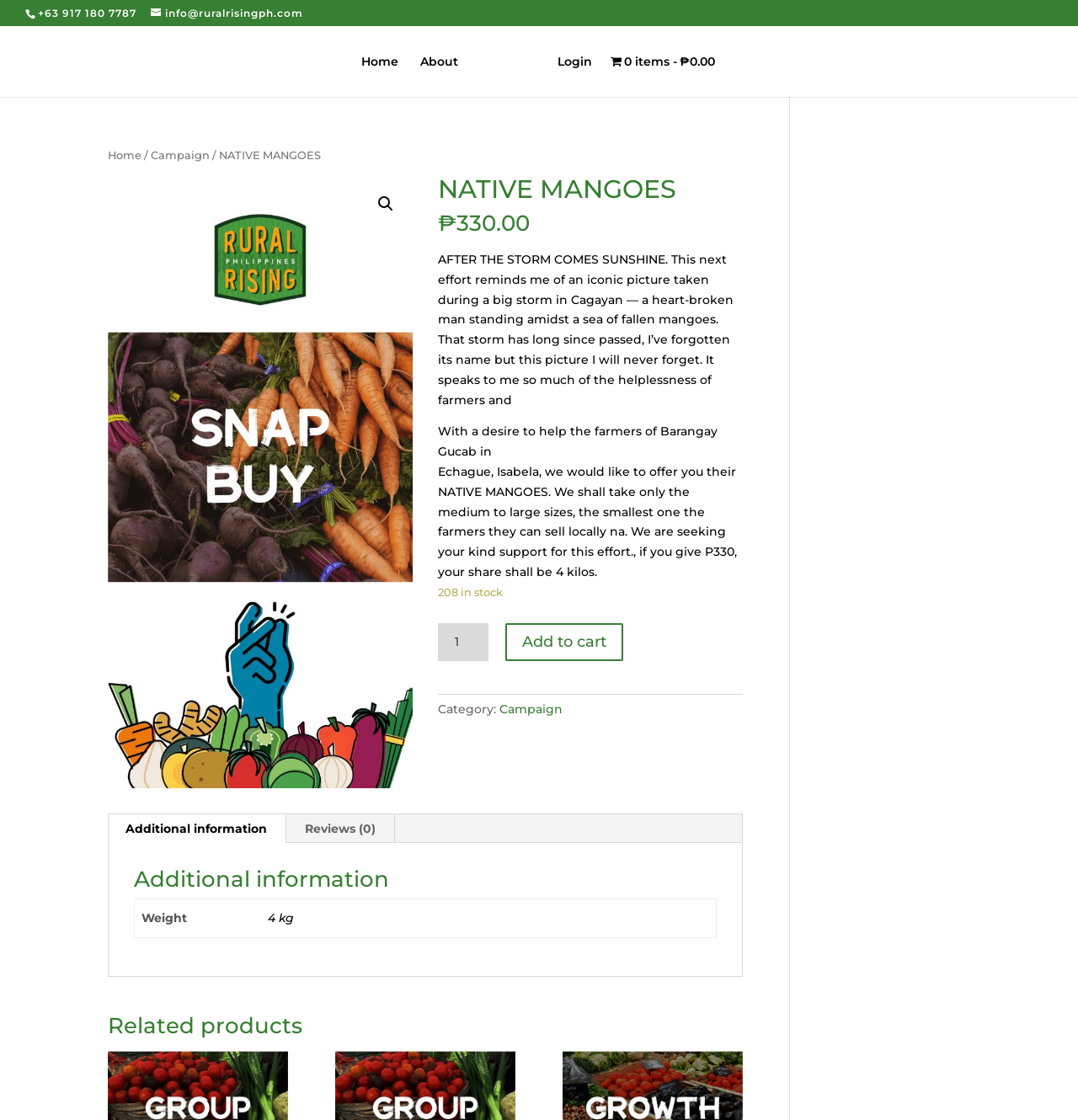What is the price of Native Mangoes?
Provide a comprehensive and detailed answer to the question.

The price of Native Mangoes is displayed above the product description, next to the product name.